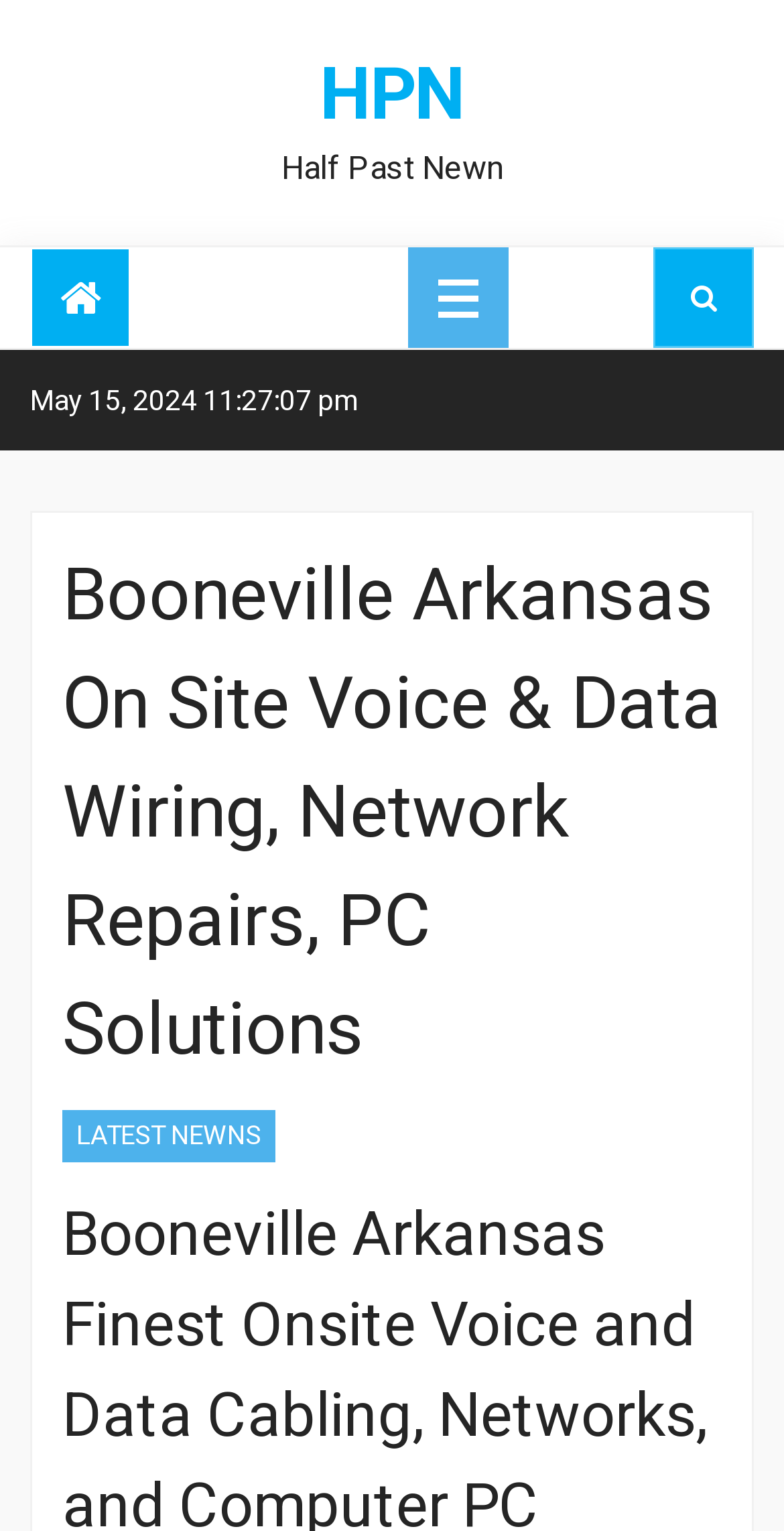What is the time of the last update?
Please provide a single word or phrase based on the screenshot.

11:27:07 pm